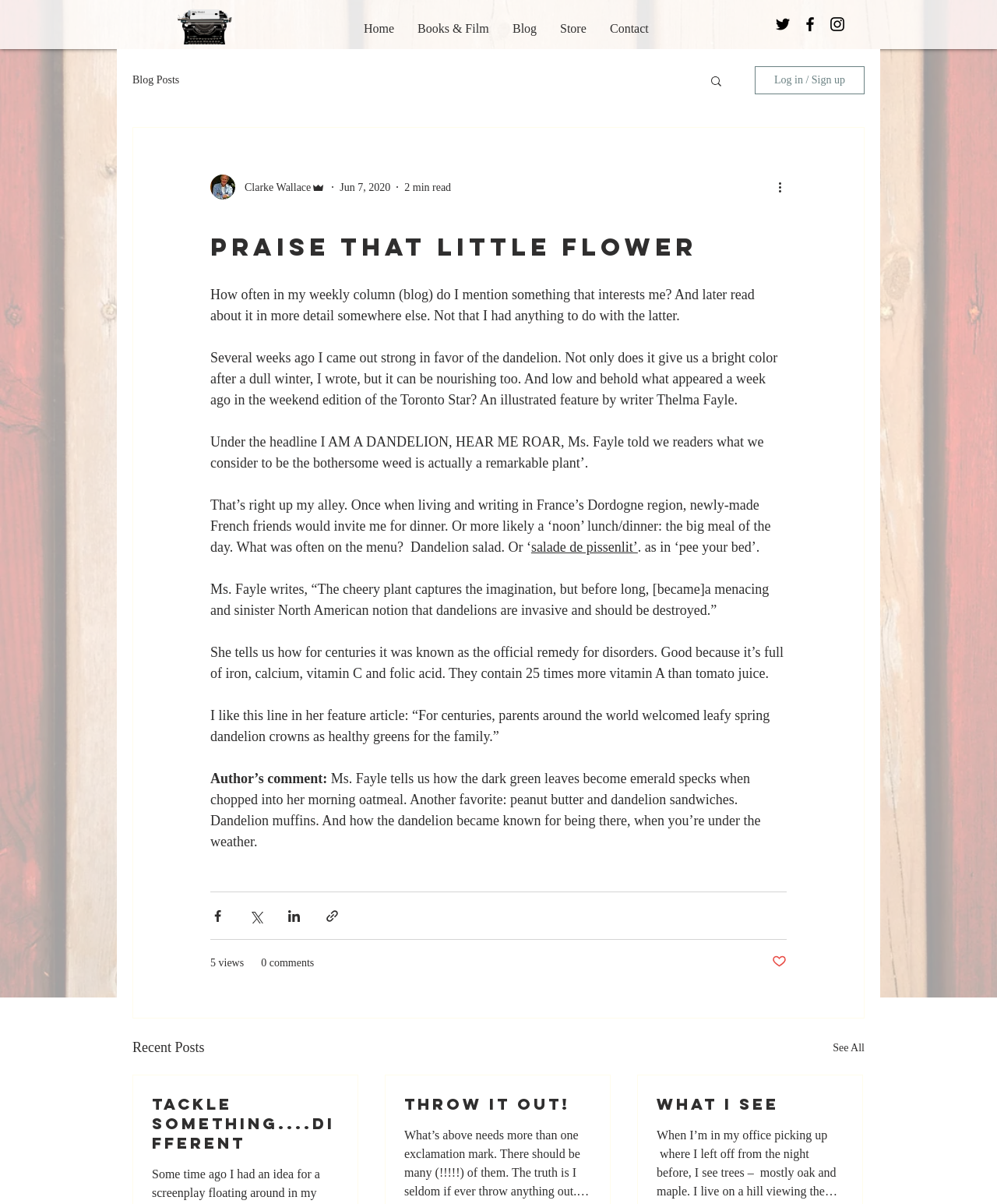Please provide the bounding box coordinates for the UI element as described: "0 comments". The coordinates must be four floats between 0 and 1, represented as [left, top, right, bottom].

[0.262, 0.793, 0.315, 0.806]